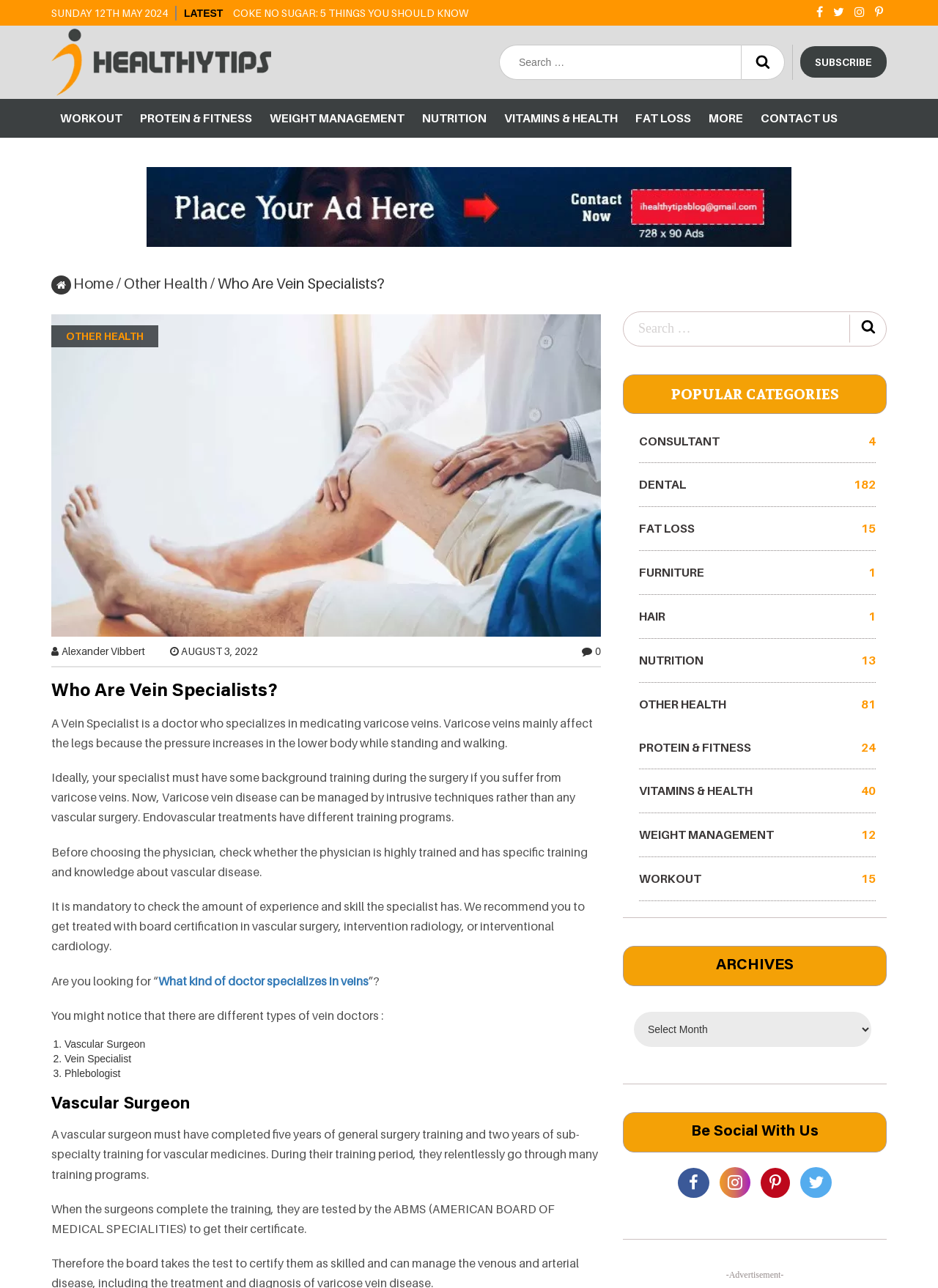How many categories are listed under 'POPULAR CATEGORIES'?
Look at the image and respond with a one-word or short phrase answer.

11